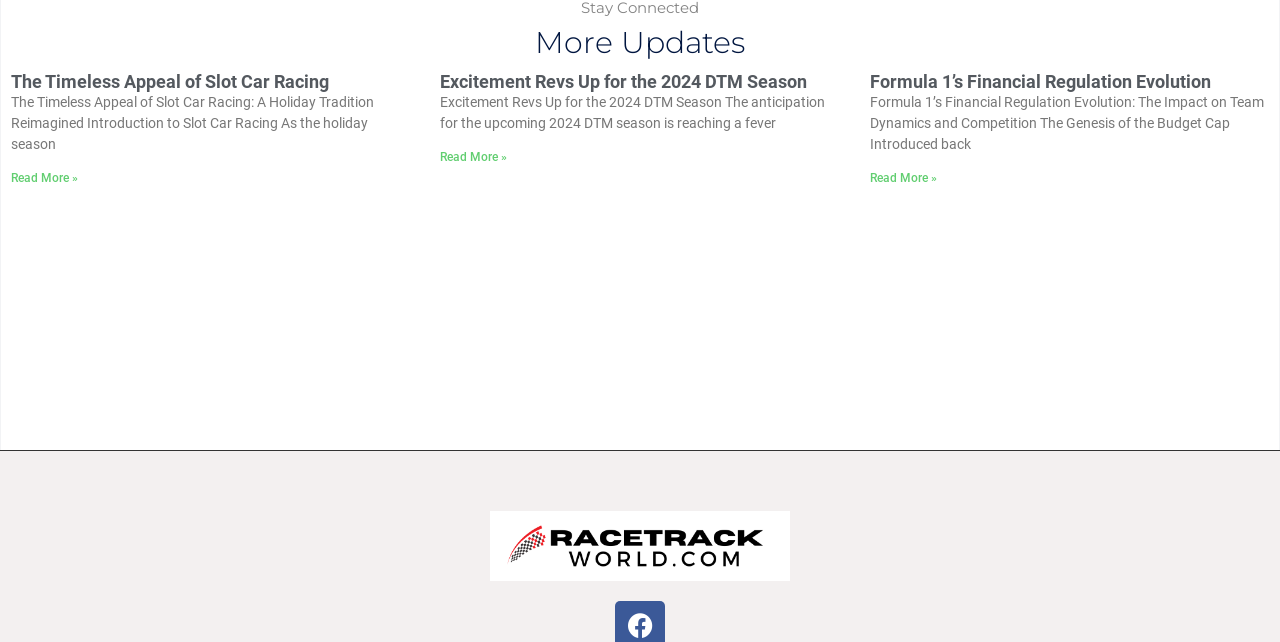What is the topic of the third article? Based on the image, give a response in one word or a short phrase.

Formula 1’s Financial Regulation Evolution